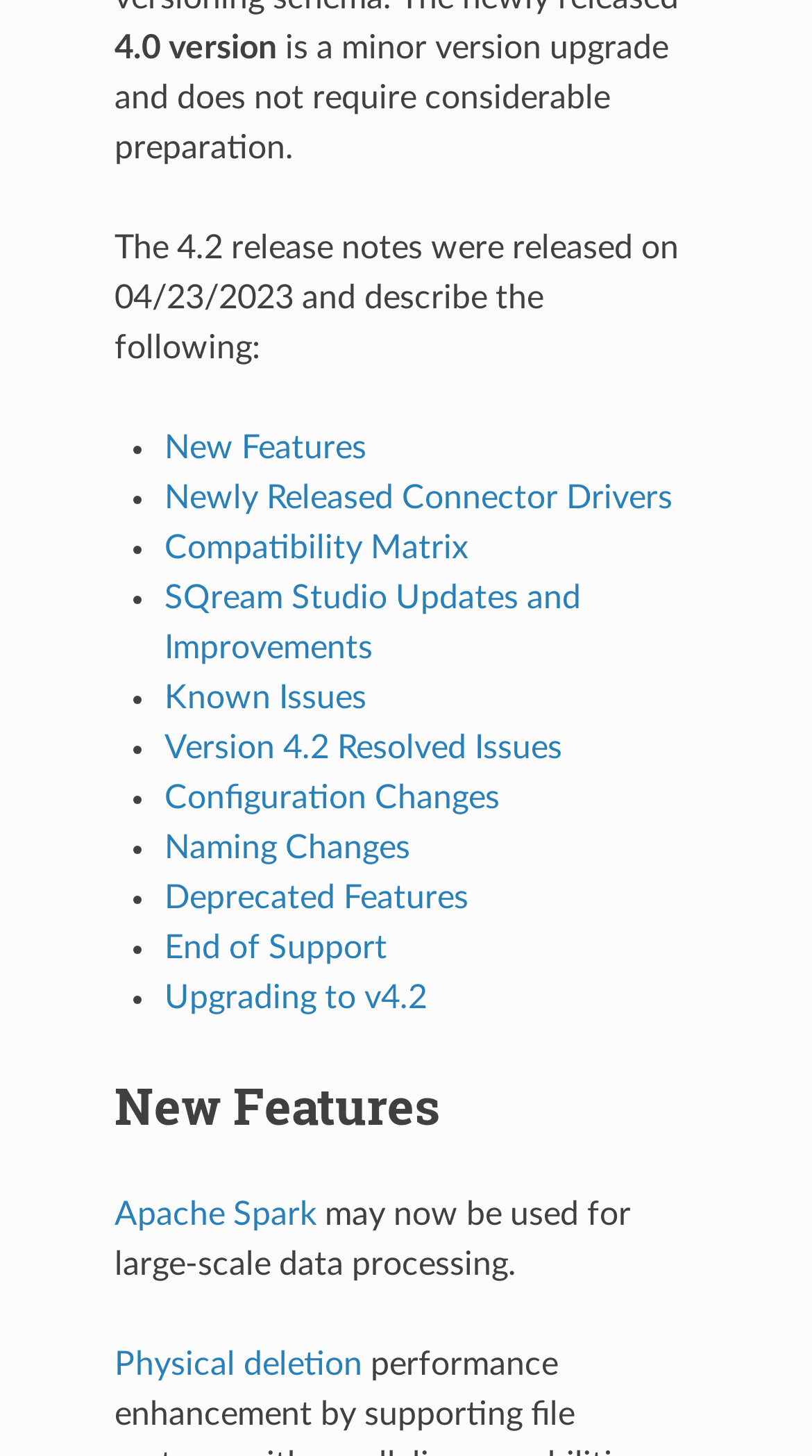Ascertain the bounding box coordinates for the UI element detailed here: "". The coordinates should be provided as [left, top, right, bottom] with each value being a float between 0 and 1.

[0.559, 0.755, 0.593, 0.775]